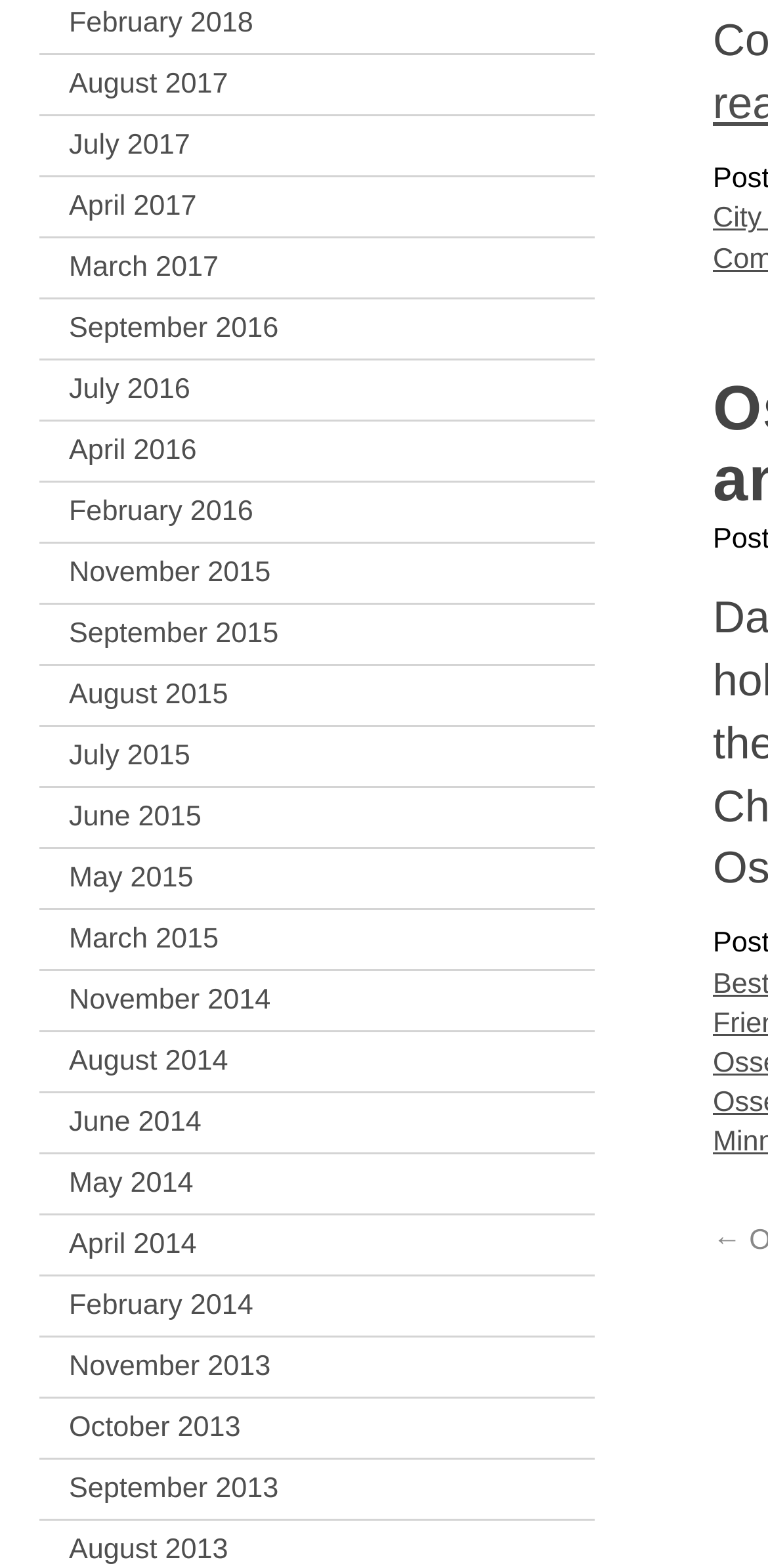Predict the bounding box coordinates of the area that should be clicked to accomplish the following instruction: "view August 2017". The bounding box coordinates should consist of four float numbers between 0 and 1, i.e., [left, top, right, bottom].

[0.09, 0.035, 0.774, 0.072]